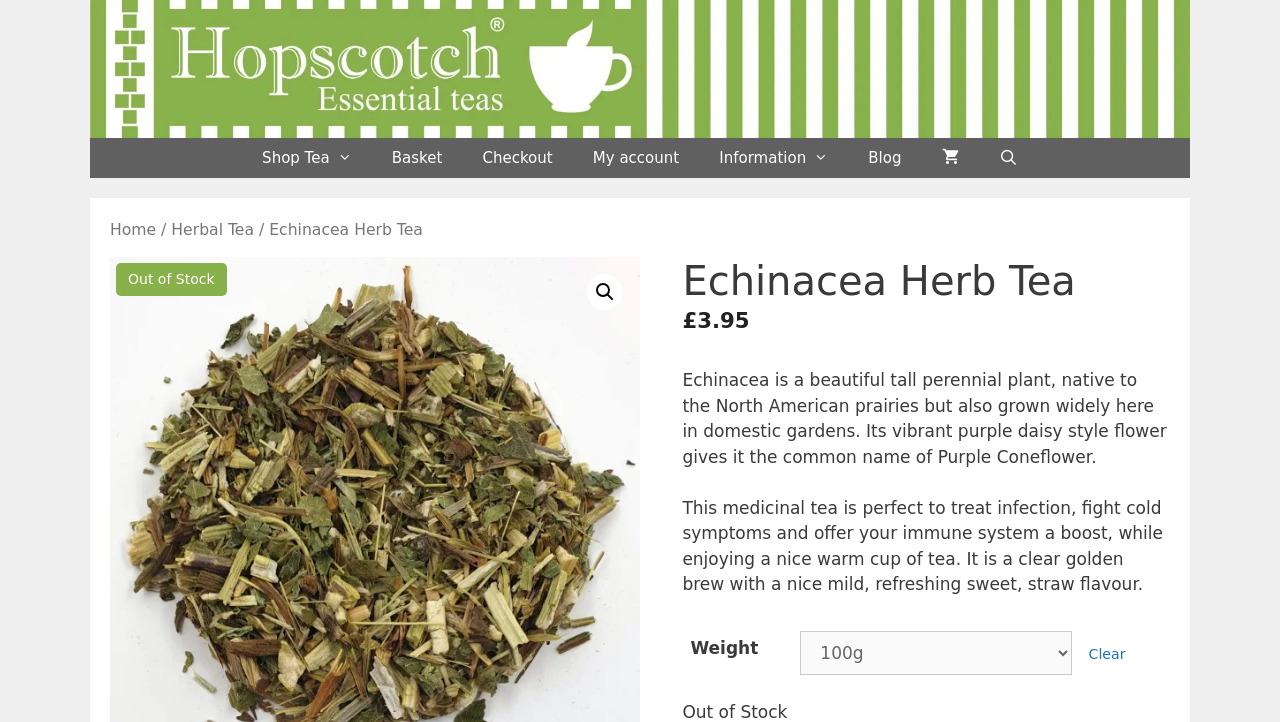Determine the bounding box coordinates of the clickable region to carry out the instruction: "View basket".

[0.29, 0.19, 0.361, 0.246]